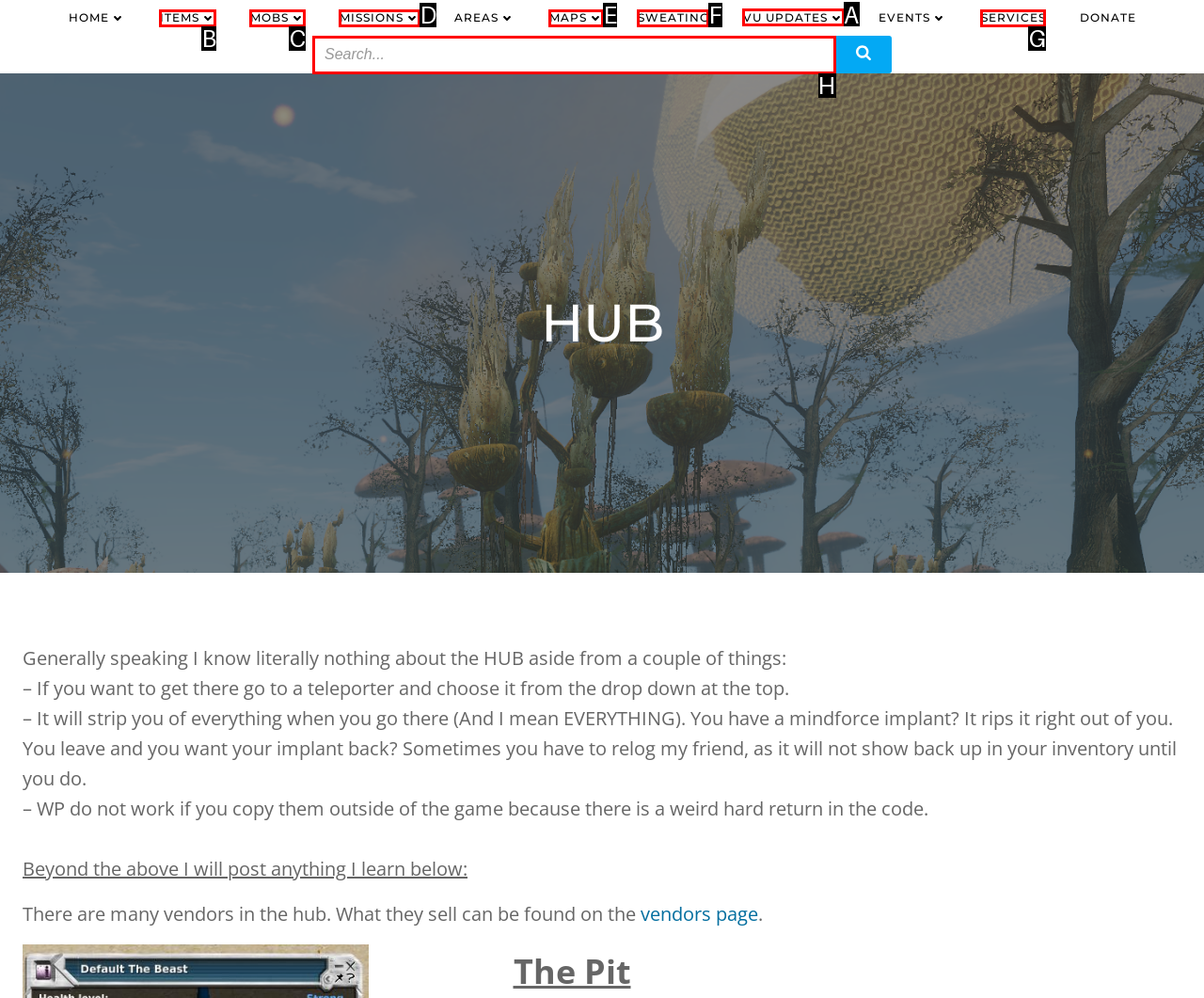Which letter corresponds to the correct option to complete the task: Go to VU UPDATES?
Answer with the letter of the chosen UI element.

A